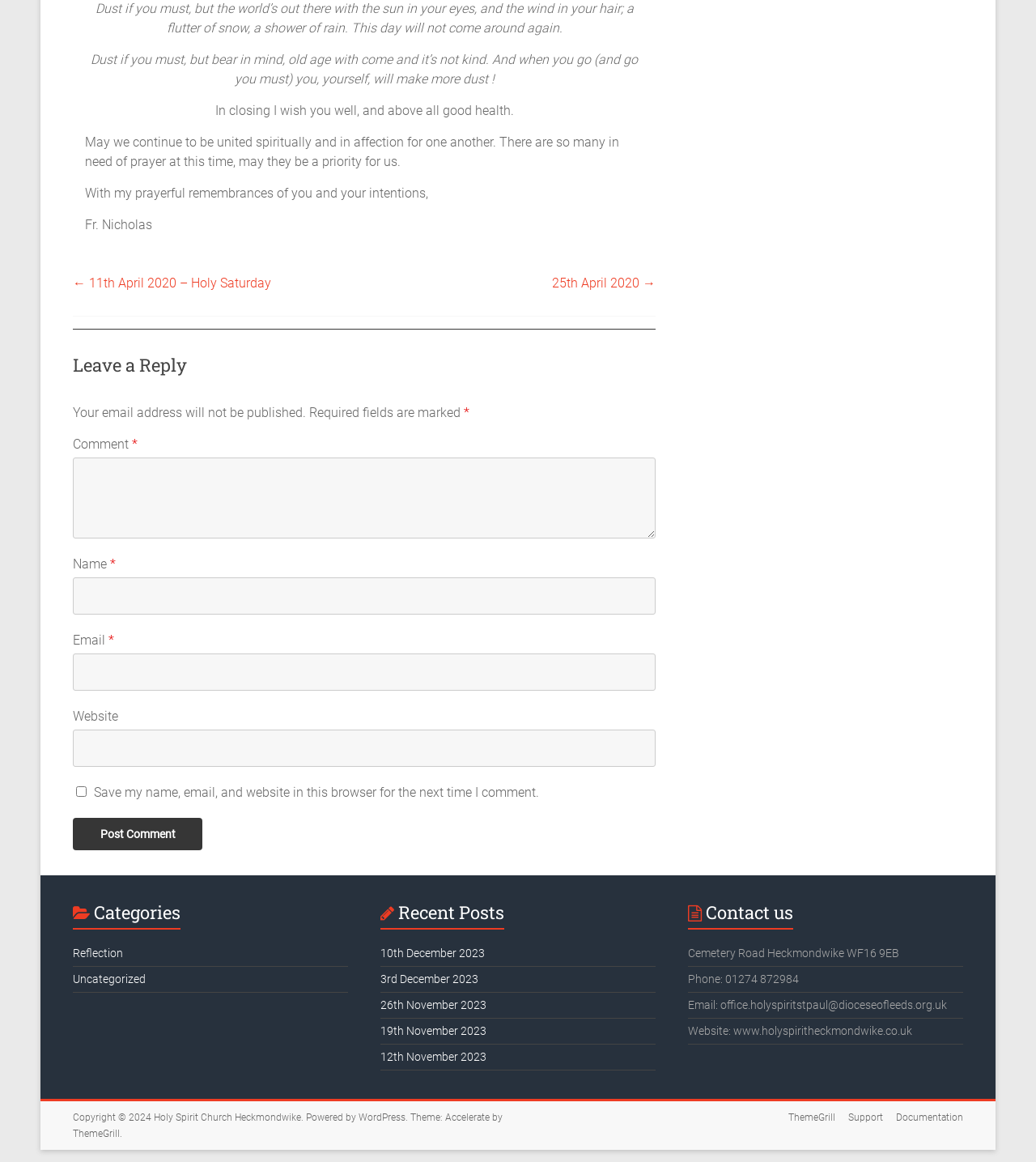Please provide a brief answer to the following inquiry using a single word or phrase:
What is the purpose of the form at the bottom?

To leave a reply